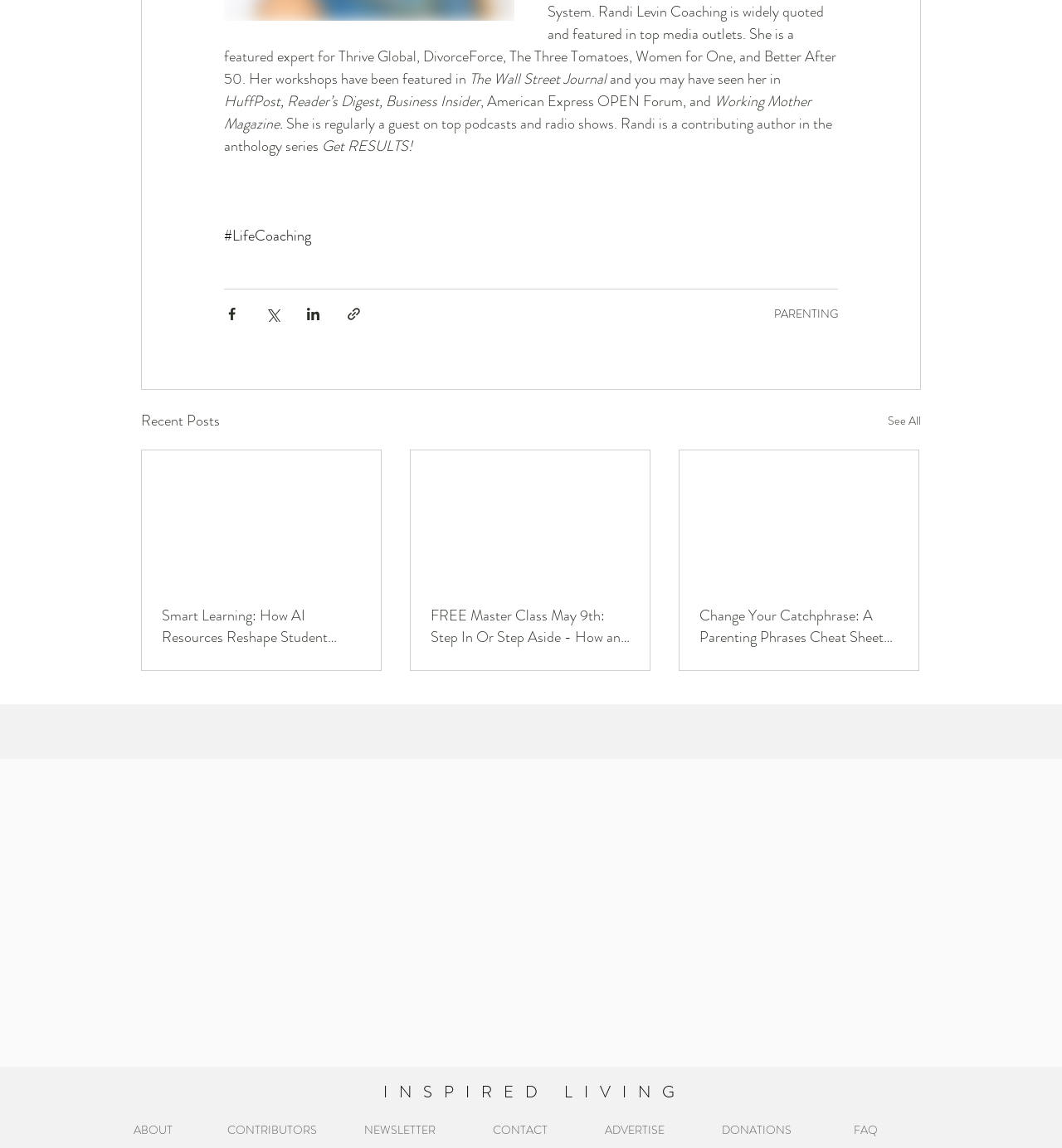Please pinpoint the bounding box coordinates for the region I should click to adhere to this instruction: "Click on the 'INSPIRED LIVING' link".

[0.361, 0.942, 0.646, 0.959]